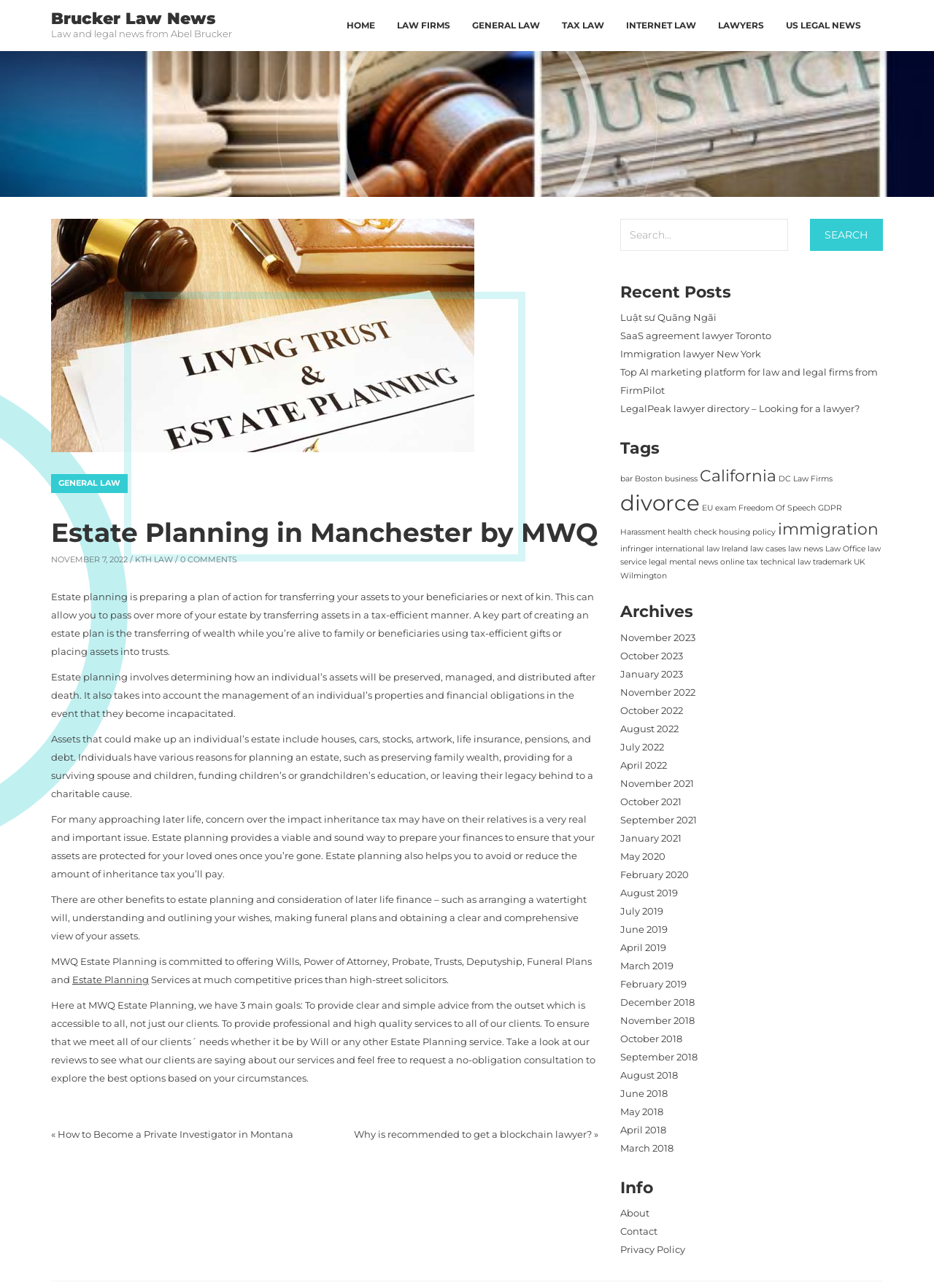Generate the text content of the main headline of the webpage.

Estate Planning in Manchester by MWQ